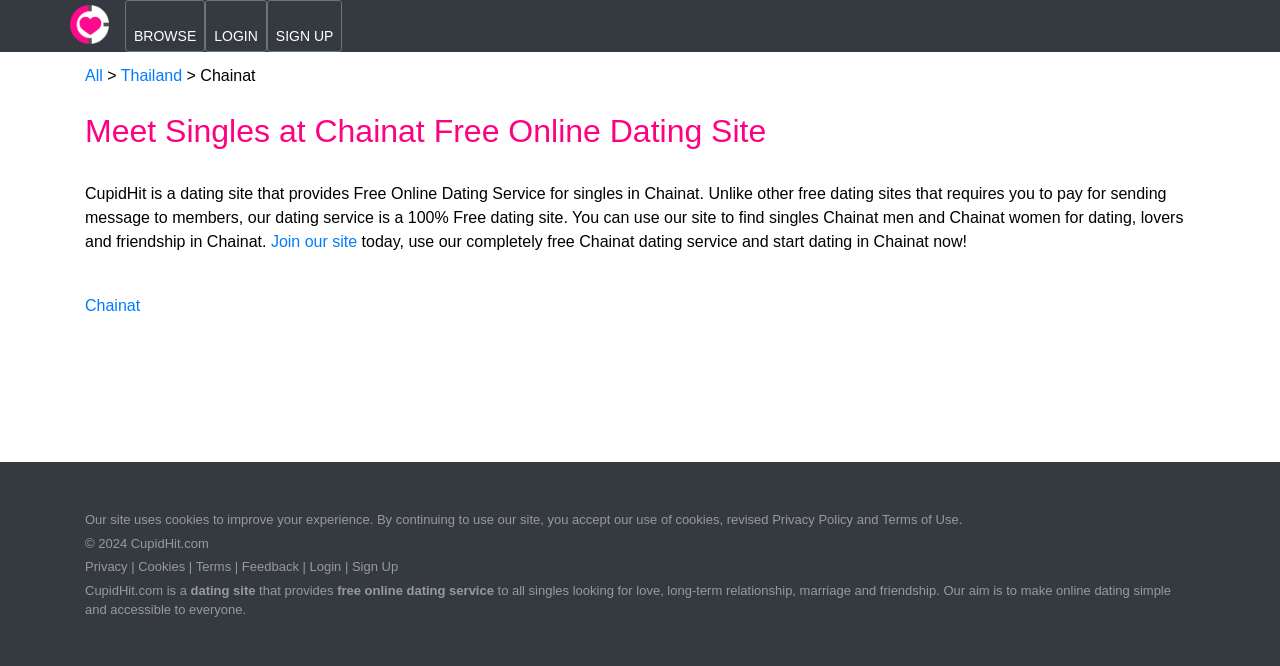What is the policy on cookies?
Kindly offer a detailed explanation using the data available in the image.

The webpage content mentions that the website uses cookies to improve the user experience, and provides links to the privacy policy and terms of use. This suggests that the website uses cookies, but also provides information on how they are used and managed.